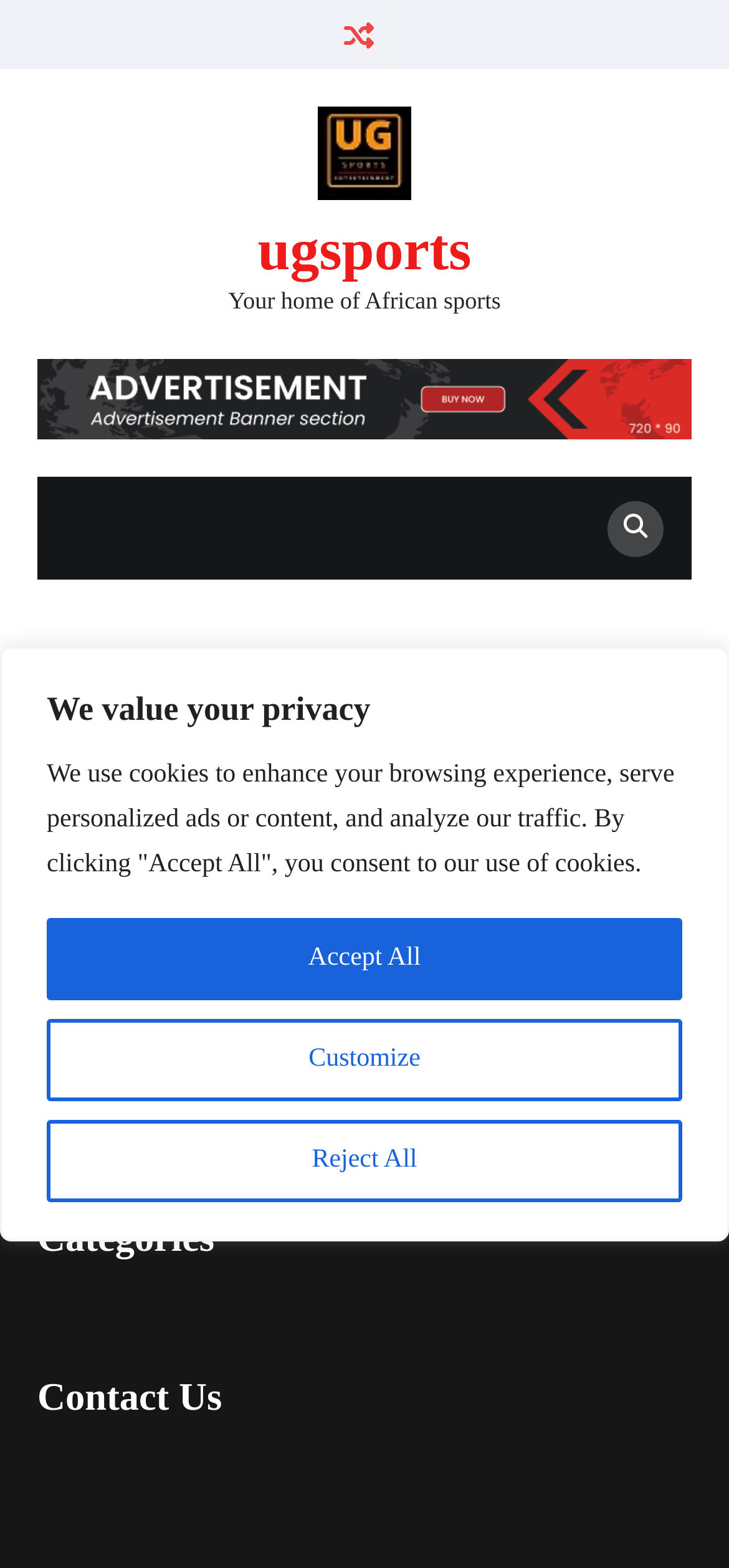Find the primary header on the webpage and provide its text.

Oops! That page can’t be found.